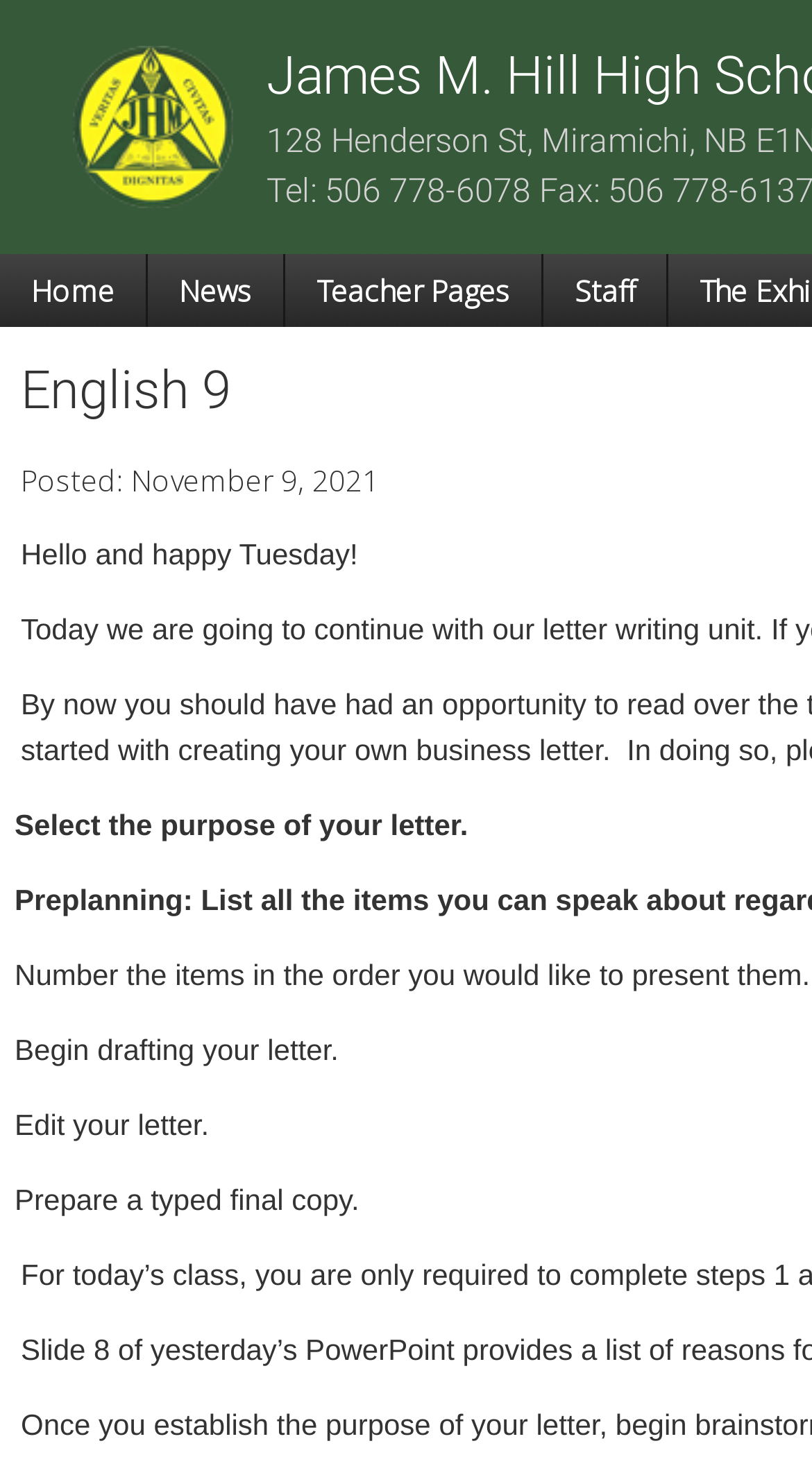How many steps are involved in writing a letter?
Based on the screenshot, give a detailed explanation to answer the question.

I counted the number of instructions on the webpage, which are 'Select the purpose of your letter', 'Number the items in the order you would like to present them', 'Begin drafting your letter', 'Edit your letter', and 'Prepare a typed final copy', and found that there are 5 steps involved in writing a letter.